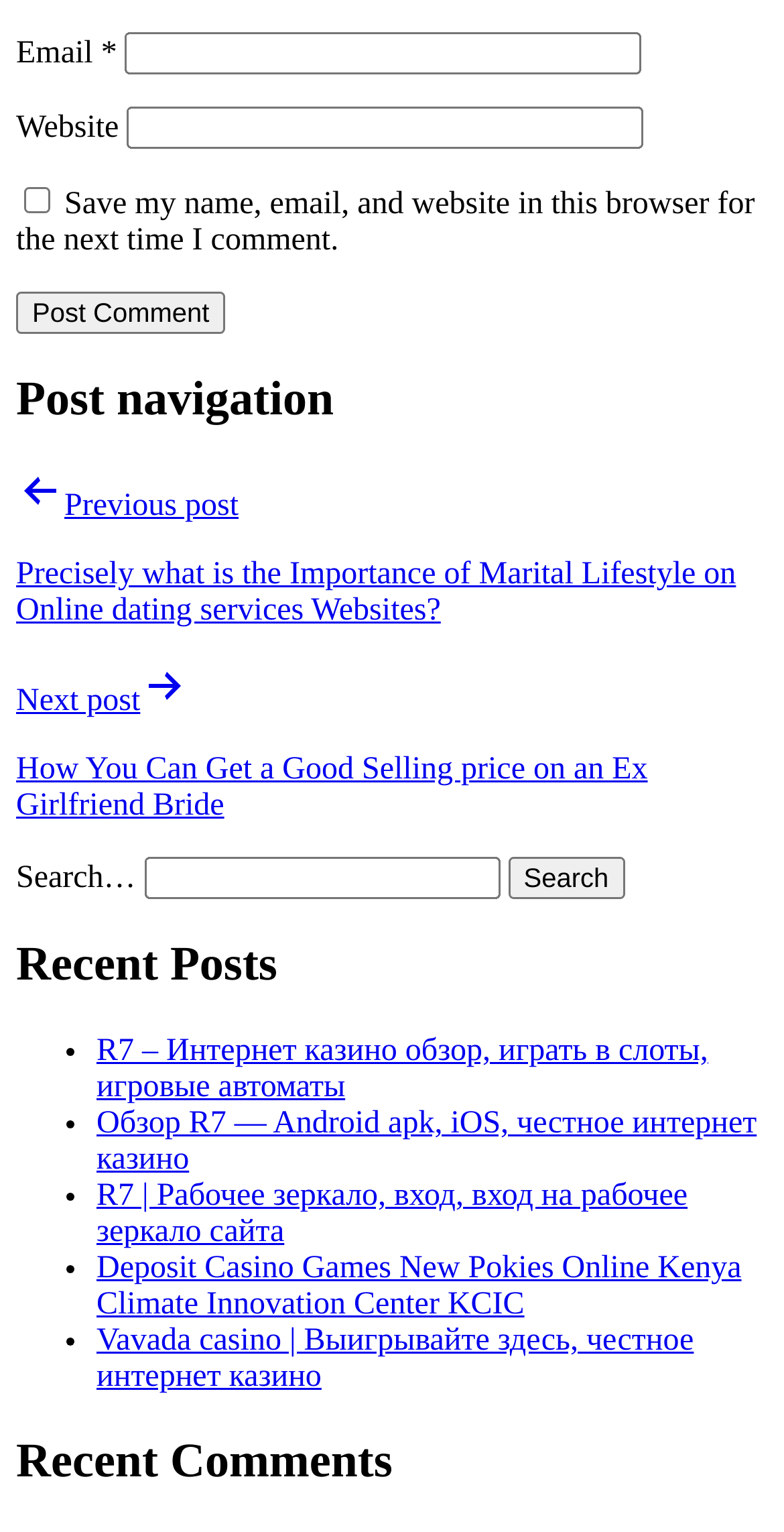What type of content is listed under 'Recent Posts'?
Provide an in-depth and detailed explanation in response to the question.

The section 'Recent Posts' contains a list of links, each with a brief title, indicating that it is a list of recently published posts or articles on the website.